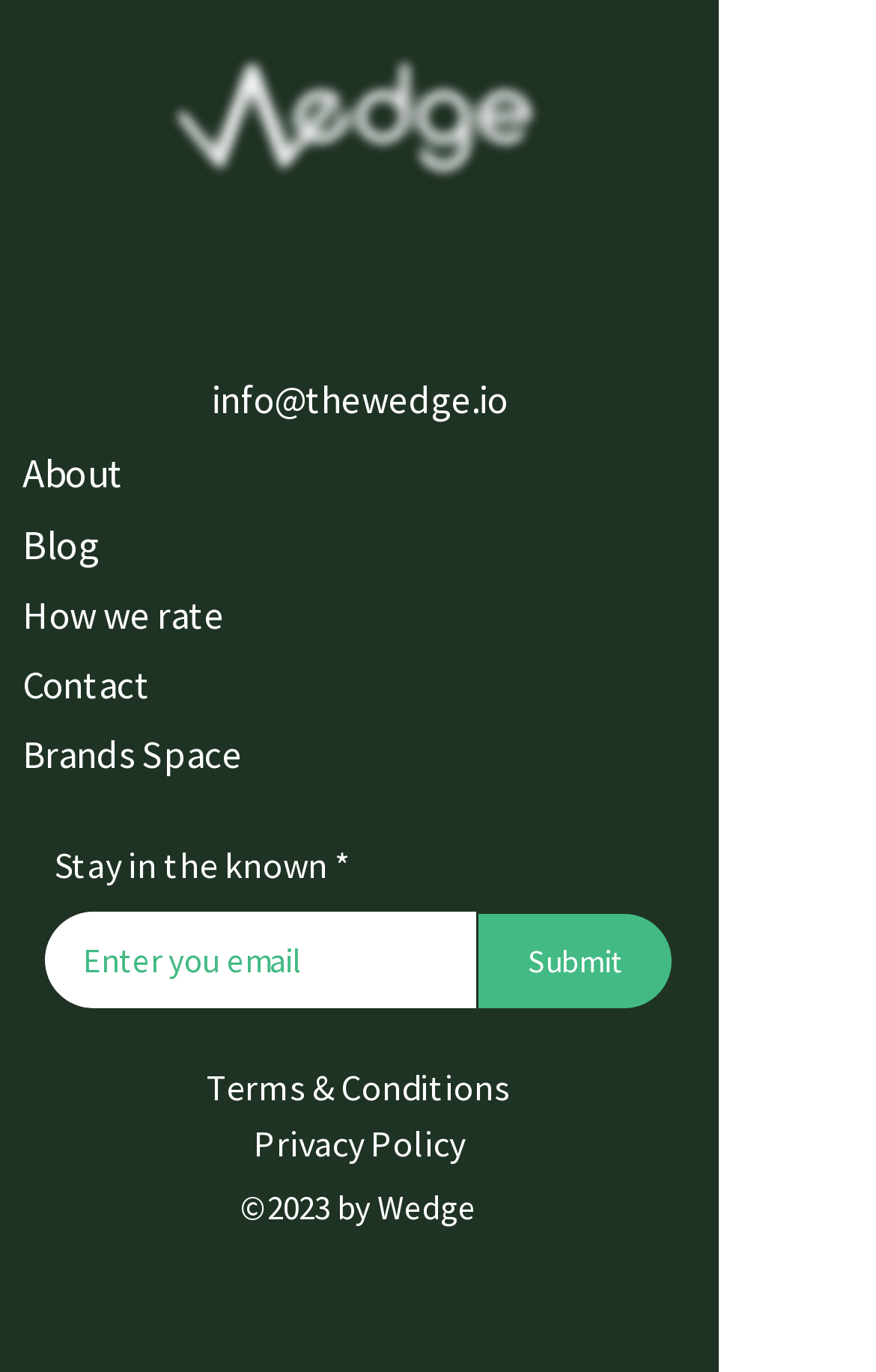Could you indicate the bounding box coordinates of the region to click in order to complete this instruction: "Visit Safari Browsers".

None